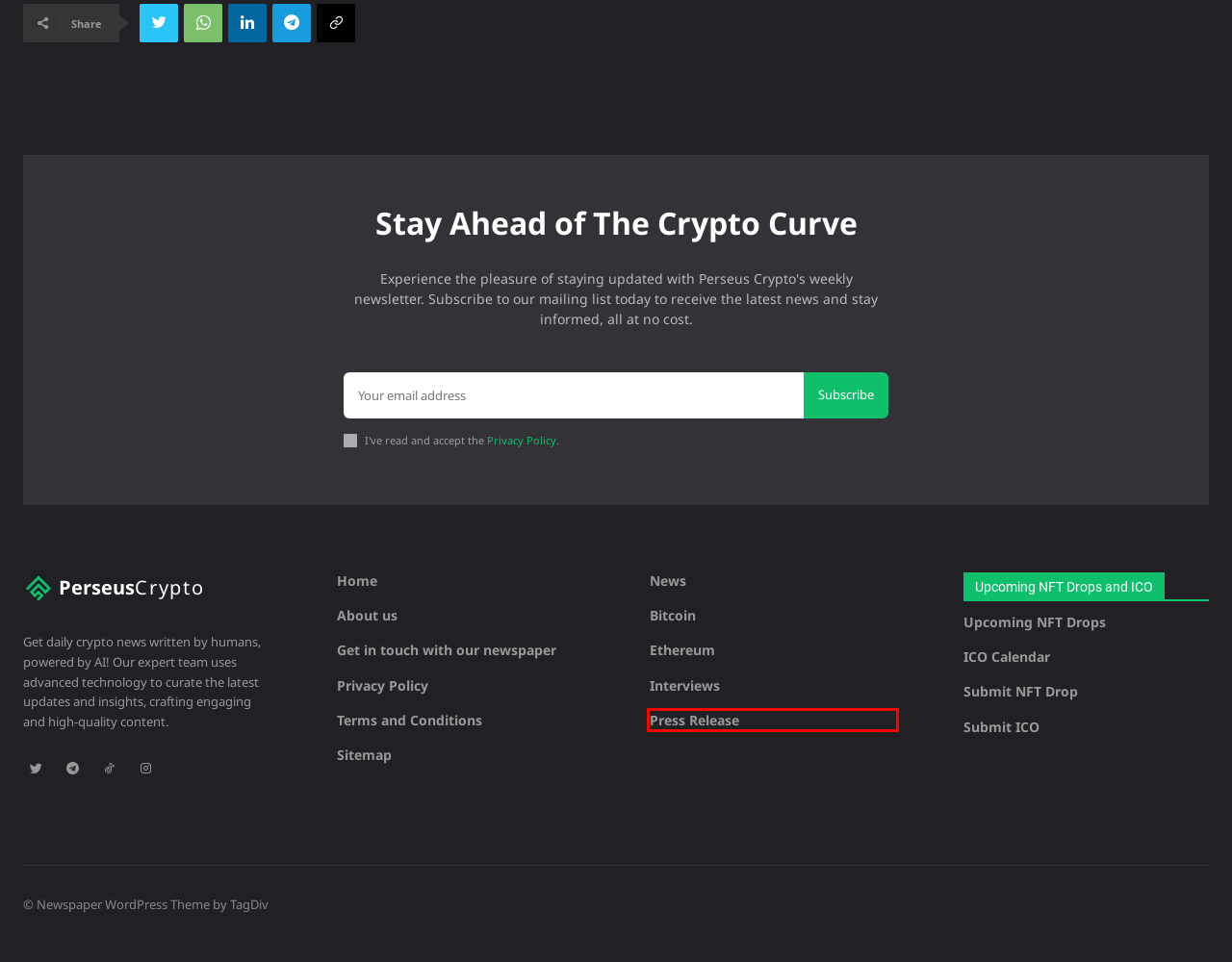Examine the screenshot of a webpage featuring a red bounding box and identify the best matching webpage description for the new page that results from clicking the element within the box. Here are the options:
A. News - Perseus Crypto
B. Privacy Policy - Perseus Crypto
C. NFT and Cryptocurrency Interviews
D. Contact our news agency - Perseus Crypto
E. About Perseus Crypto
F. Crypto Press Release
G. Terms and Conditions - Perseus Crypto
H. Sitemap - Perseus Crypto

F